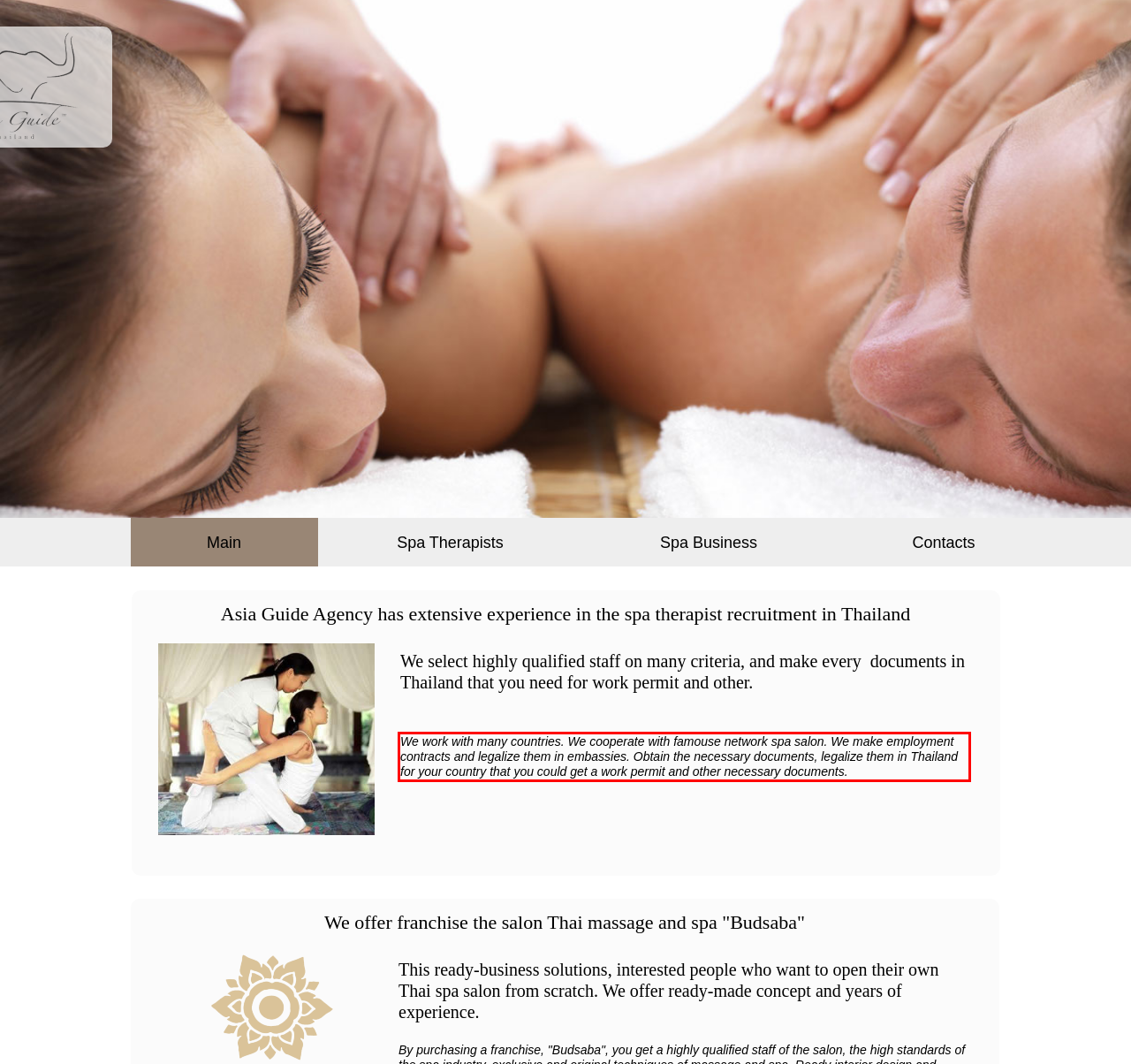Look at the webpage screenshot and recognize the text inside the red bounding box.

We work with many countries. We cooperate with famouse network spa salon. We make employment contracts and legalize them in embassies. Obtain the necessary documents, legalize them in Thailand for your country that you could get a work permit and other necessary documents.